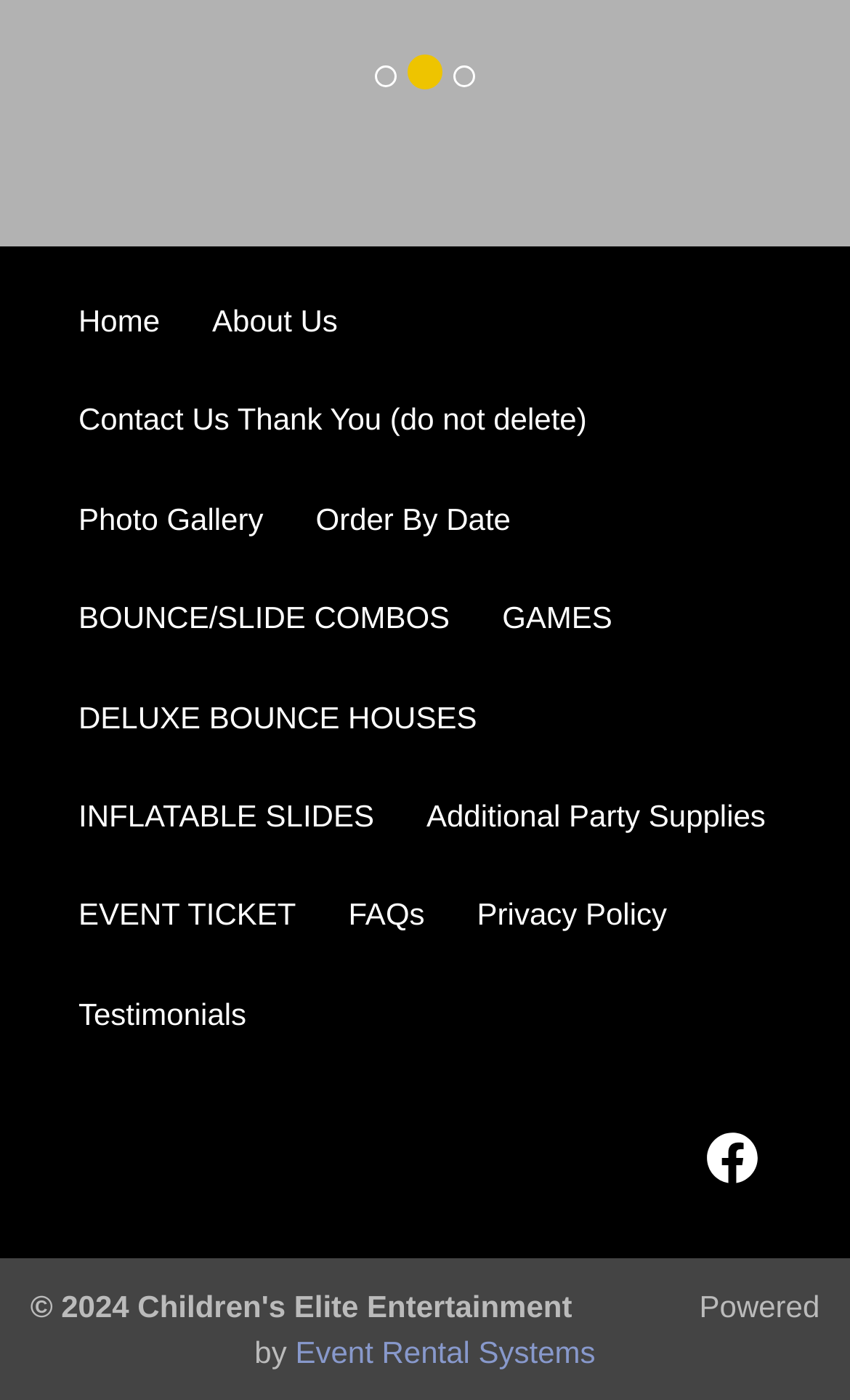Please reply to the following question using a single word or phrase: 
How many images are there on the webpage?

1